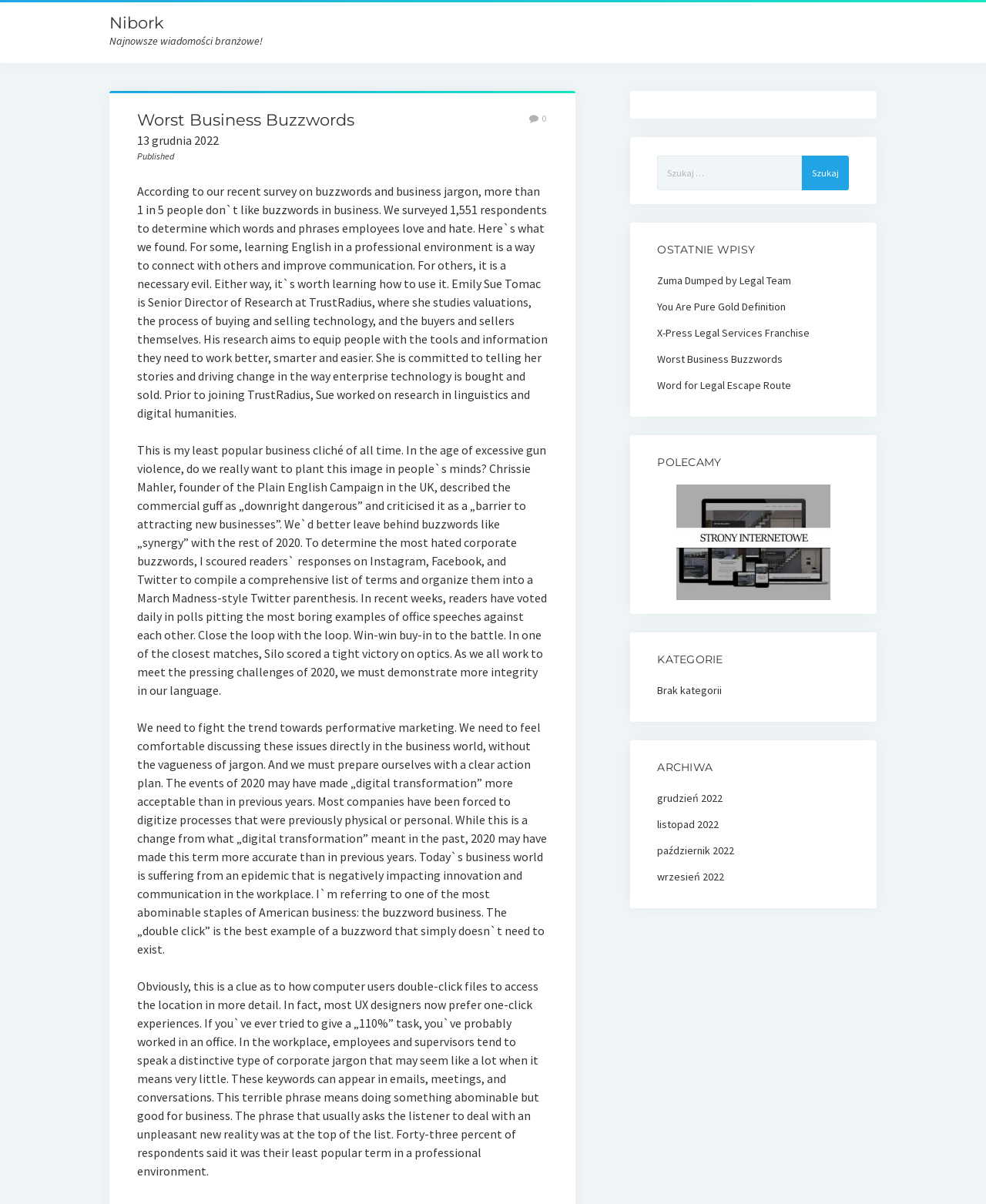Respond with a single word or phrase for the following question: 
What is the name of the campaign mentioned in the article?

Plain English Campaign